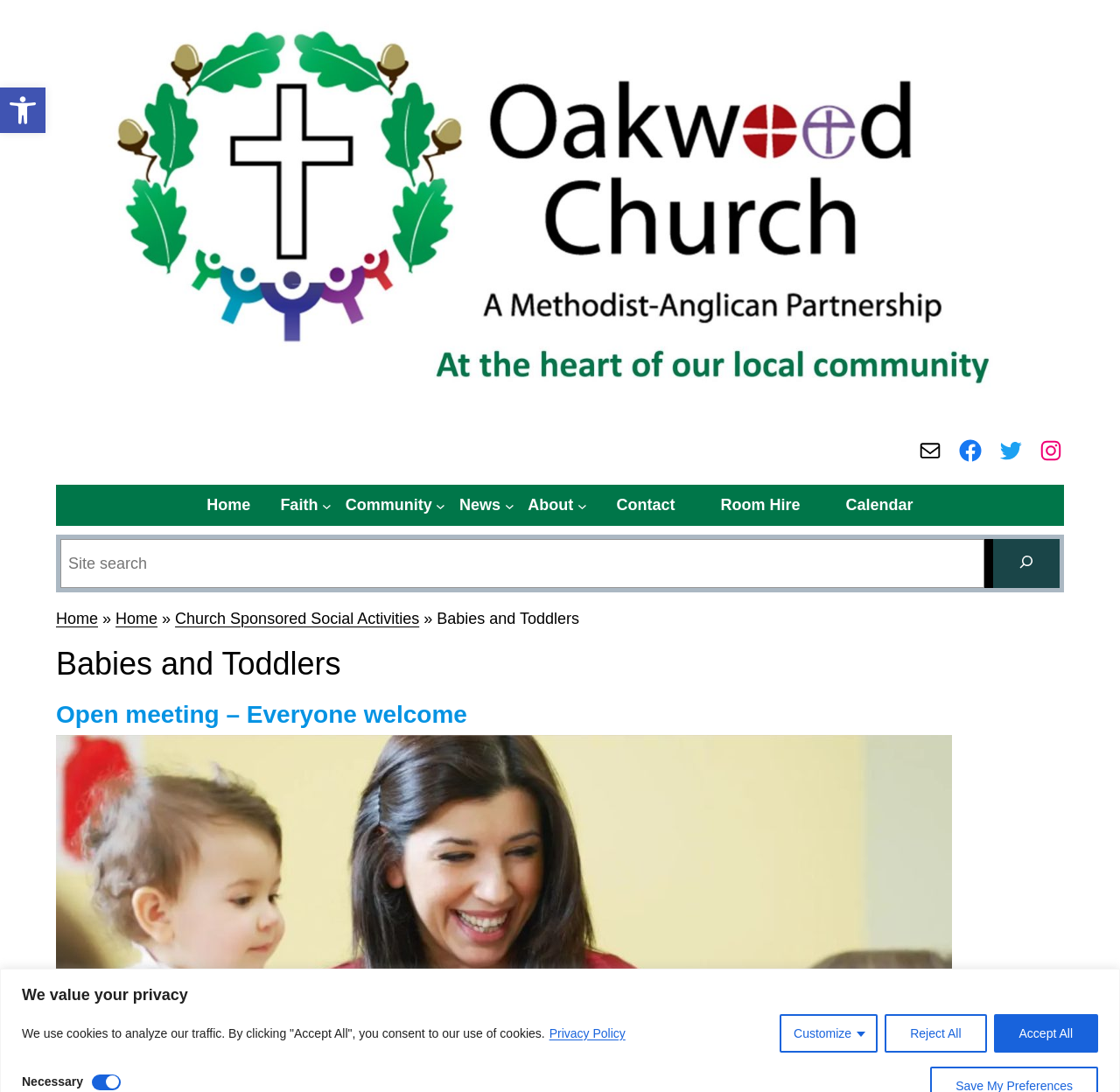What is the name of the church?
Using the image provided, answer with just one word or phrase.

Oakwood Church